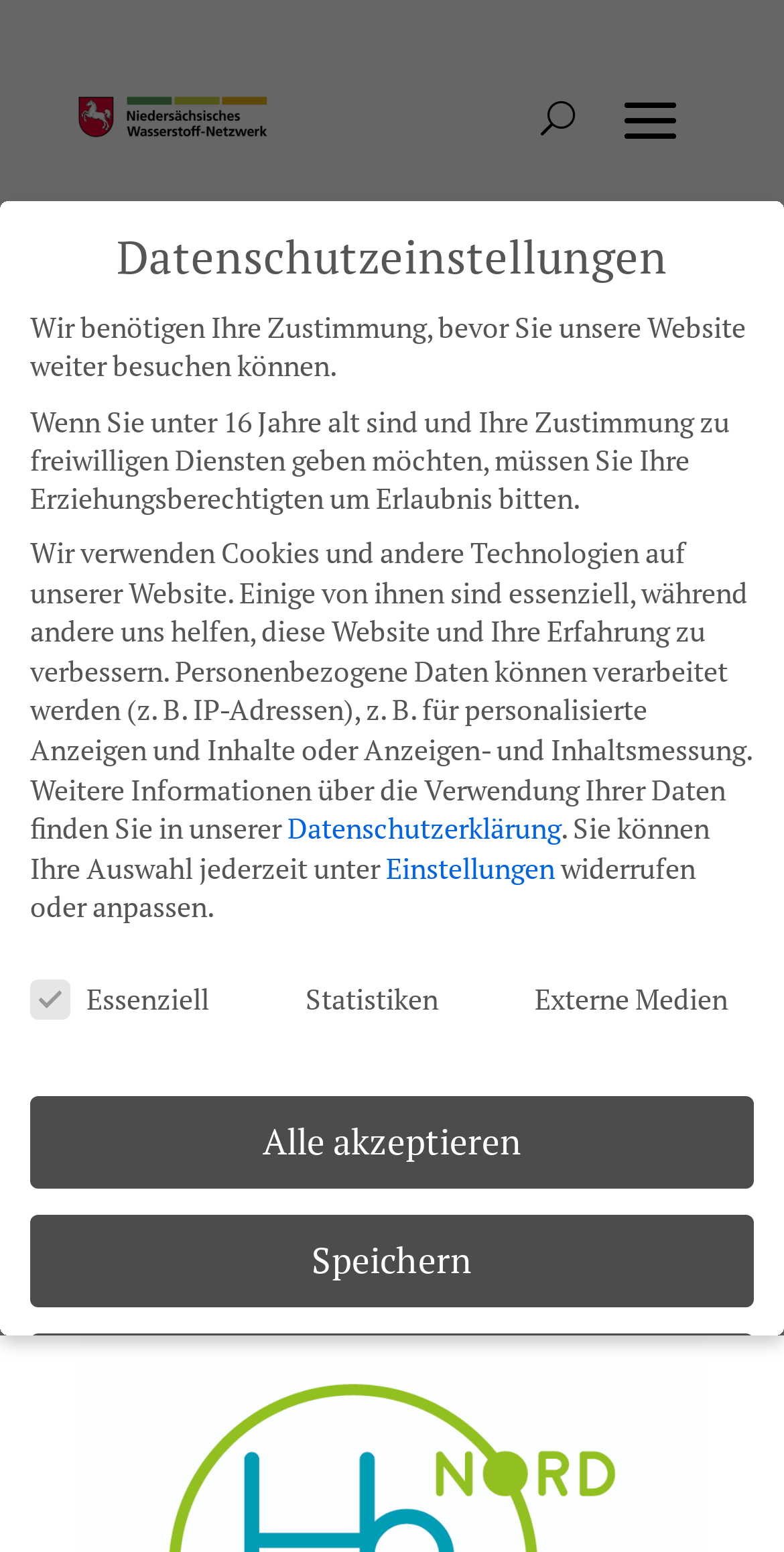What is the purpose of the button with the text 'U'?
Using the visual information, respond with a single word or phrase.

Unknown